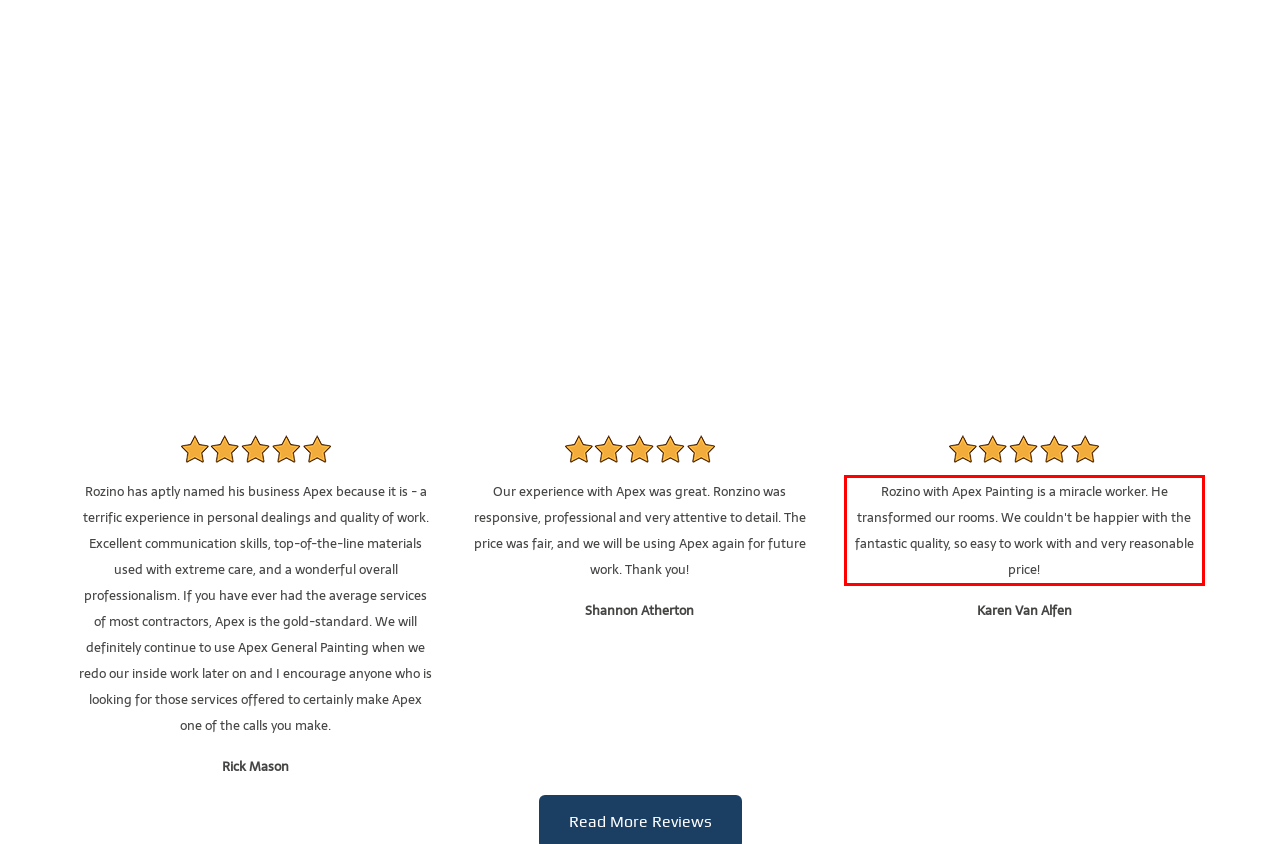Given a screenshot of a webpage with a red bounding box, extract the text content from the UI element inside the red bounding box.

Rozino with Apex Painting is a miracle worker. He transformed our rooms. We couldn't be happier with the fantastic quality, so easy to work with and very reasonable price!